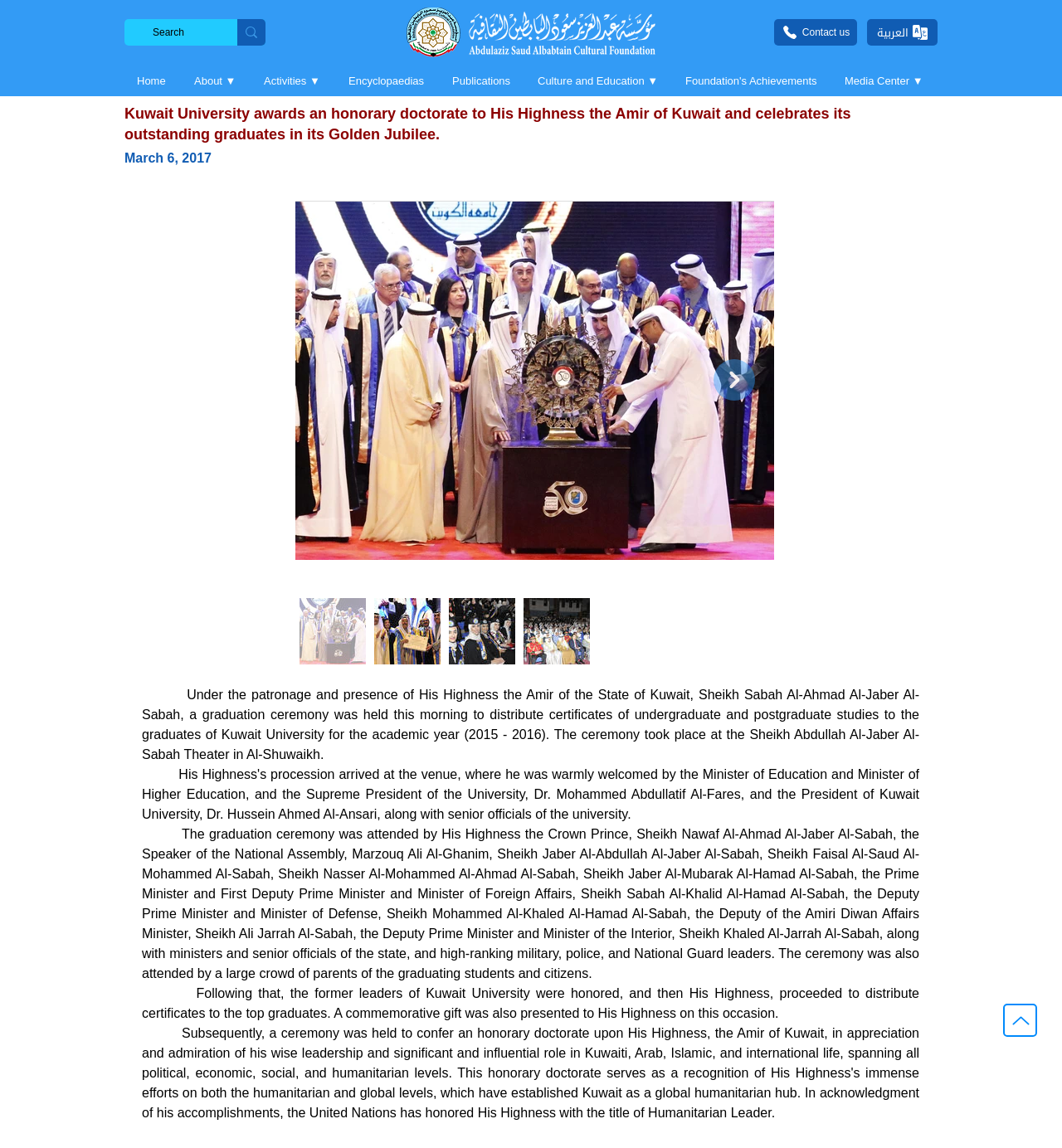Please identify the bounding box coordinates of the element that needs to be clicked to perform the following instruction: "Contact us".

[0.729, 0.017, 0.807, 0.04]